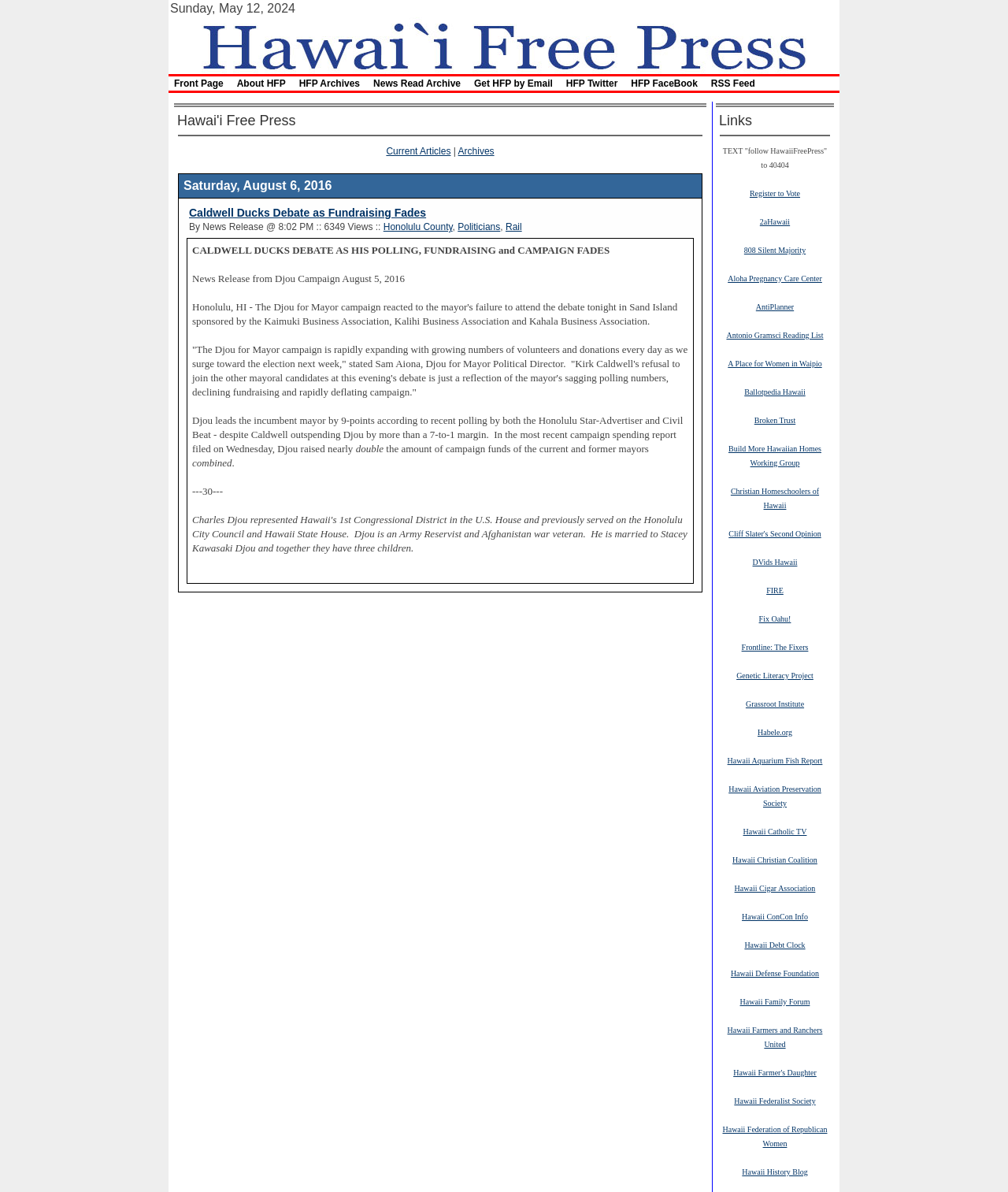Identify the bounding box coordinates for the region of the element that should be clicked to carry out the instruction: "Check the 'Current Articles'". The bounding box coordinates should be four float numbers between 0 and 1, i.e., [left, top, right, bottom].

[0.383, 0.122, 0.447, 0.132]